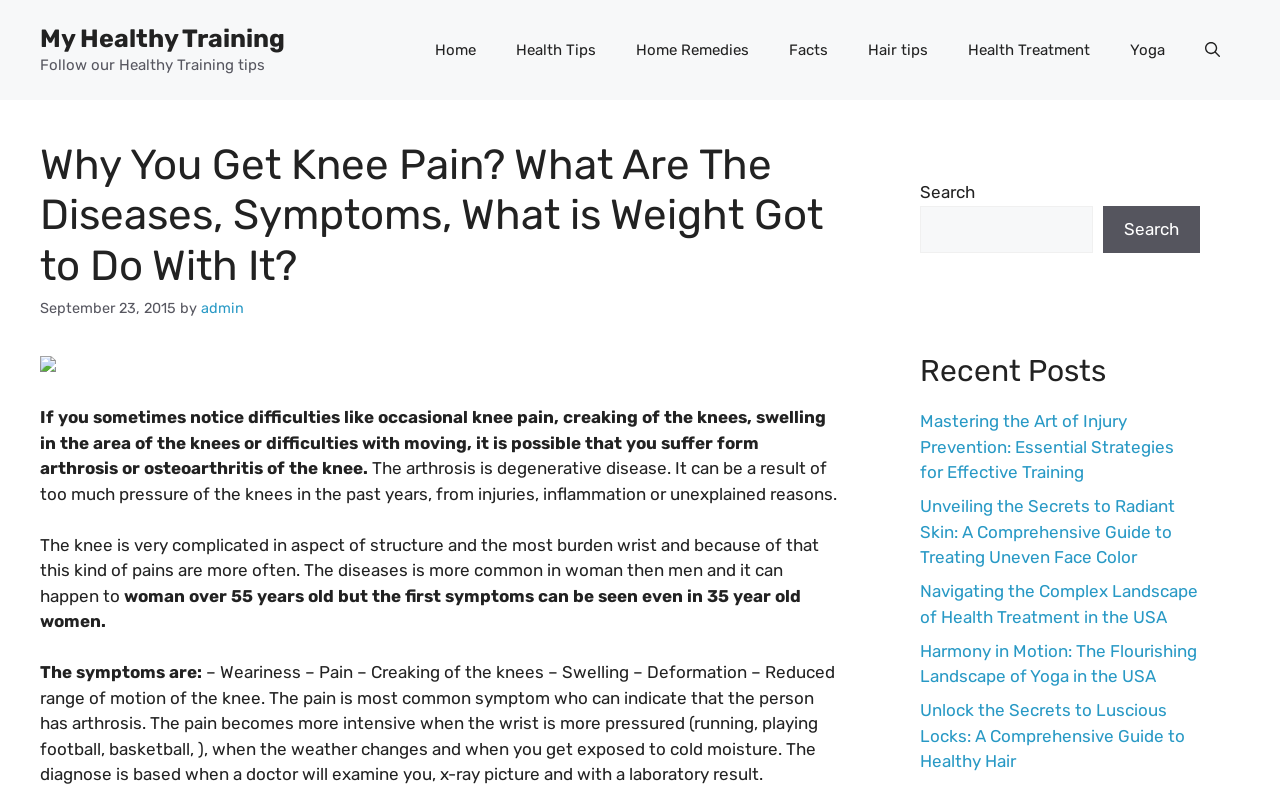Please provide the bounding box coordinates for the element that needs to be clicked to perform the following instruction: "Click on the 'Home' link". The coordinates should be given as four float numbers between 0 and 1, i.e., [left, top, right, bottom].

[0.324, 0.025, 0.388, 0.1]